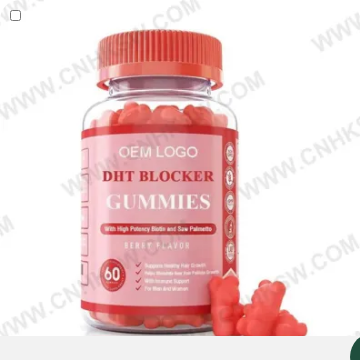Describe the image in great detail, covering all key points.

The image showcases a bottle of DHT Blocker Gummies, prominently labeled with "OEM LOGO" and featuring a vibrant red cap. The container is clear, allowing a glimpse of the red gummies inside, and the label indicates that it contains high potency biotin and saw palmetto, which are known for supporting hair health and overall wellness. The gummies are advertised in a berry flavor, enhancing their appeal as a dietary supplement. The bottle contains 60 gummies, suggesting a month's supply for daily consumption. This product is designed to aid in promoting healthy hair growth and providing support for hair and scalp health, making it a popular choice for those seeking natural solutions for hair loss.